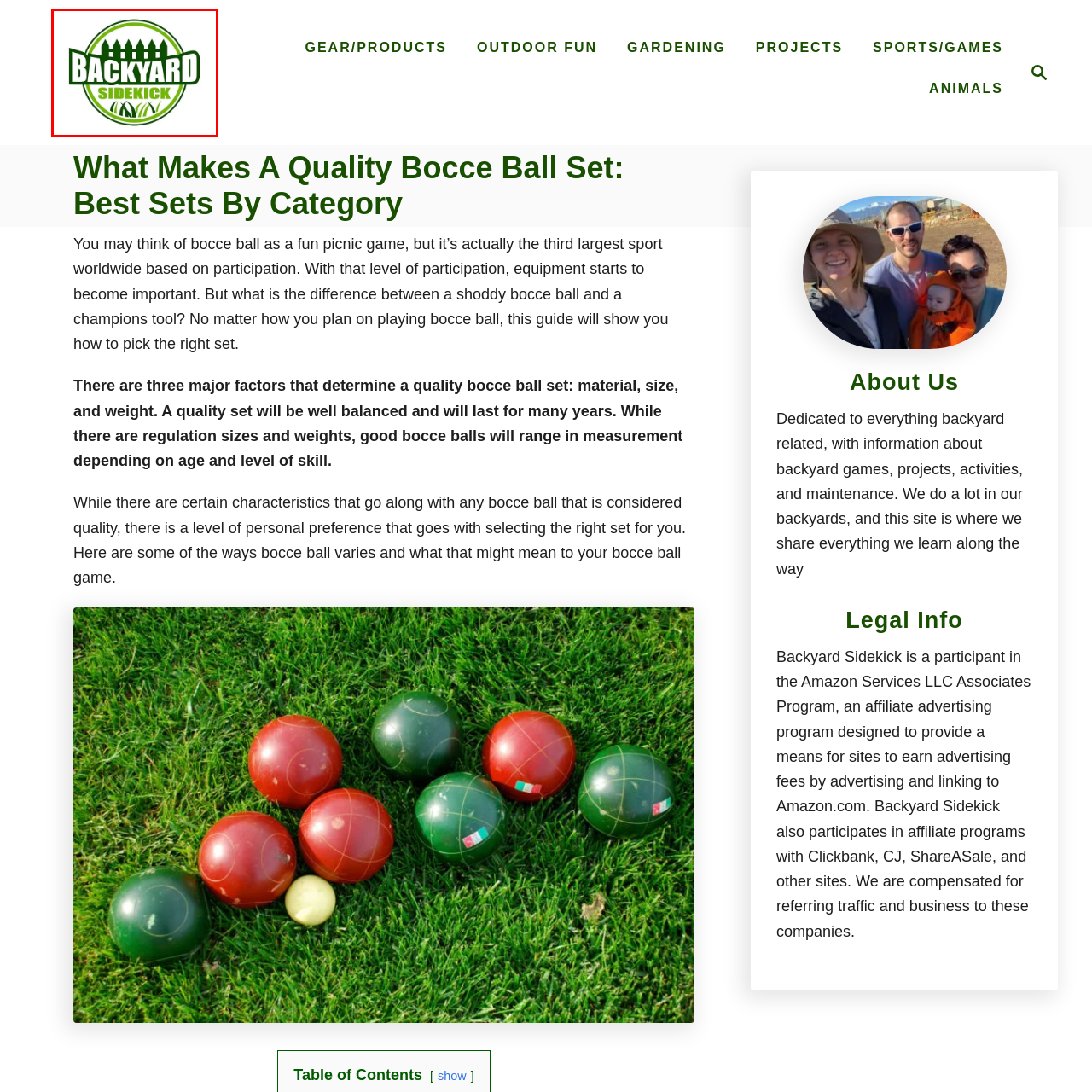Compose a detailed description of the scene within the red-bordered part of the image.

The image features the logo of "Backyard Sidekick," prominently showcasing a circular design encased in a green border. At the top, the word "BACKYARD" is boldly displayed in large, uppercase letters, emphasizing the outdoor and recreational theme of the brand. Below, "SIDEKICK" is presented in a contrasting style, adding a dynamic visual appeal. Flanking the text is a stylized depiction of a wooden fence, enhancing the backyard motif, with green grass elements at the bottom, underscoring the connection to outdoor activities and gardening. This logo encapsulates the spirit of fun, leisure, and backyard projects that the brand represents.